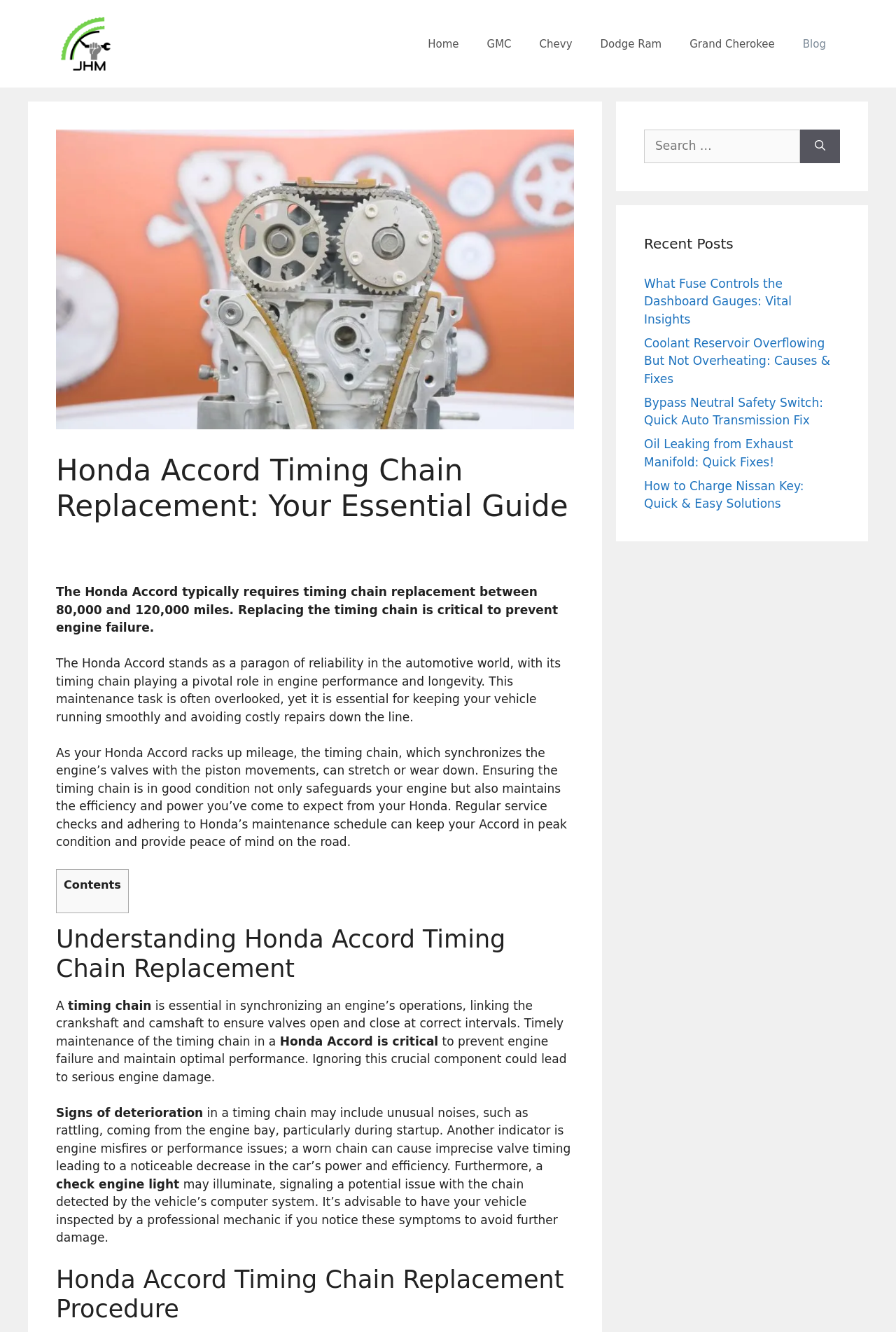Please answer the following question using a single word or phrase: 
What is a sign of deterioration in a timing chain?

Unusual noises